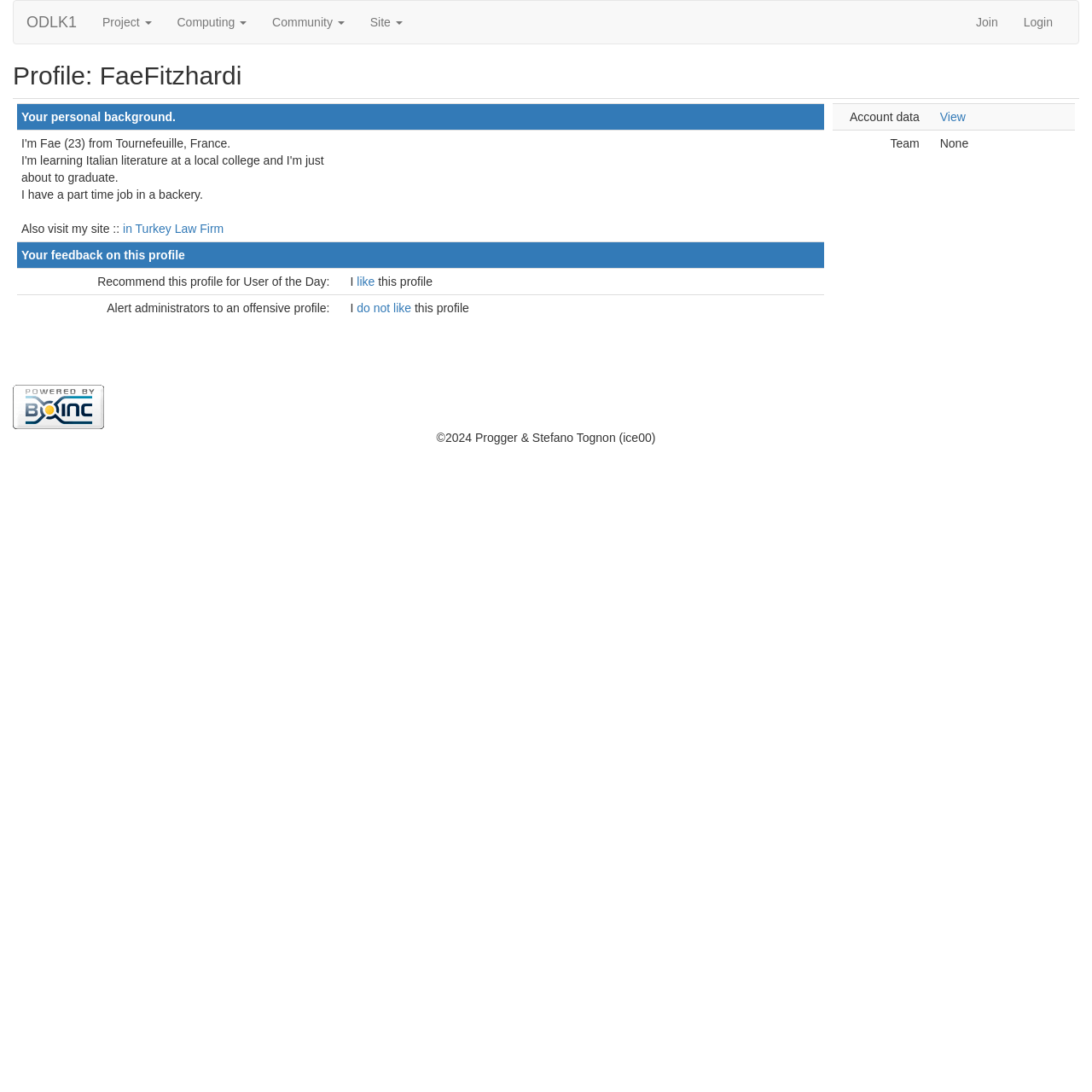Please give the bounding box coordinates of the area that should be clicked to fulfill the following instruction: "Like this profile". The coordinates should be in the format of four float numbers from 0 to 1, i.e., [left, top, right, bottom].

[0.327, 0.252, 0.346, 0.264]